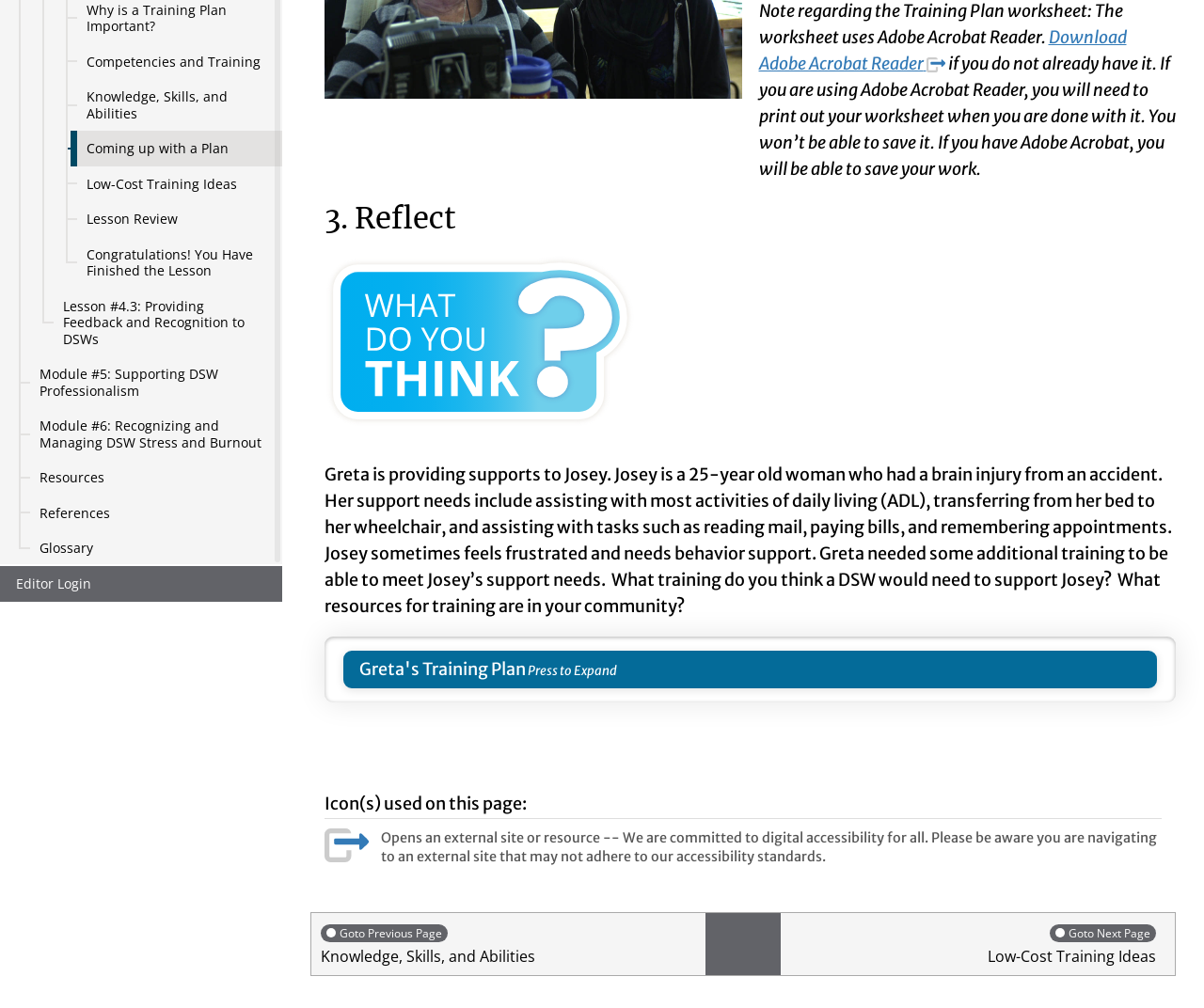Provide the bounding box coordinates in the format (top-left x, top-left y, bottom-right x, bottom-right y). All values are floating point numbers between 0 and 1. Determine the bounding box coordinate of the UI element described as: Lesson Review

[0.059, 0.2, 0.234, 0.235]